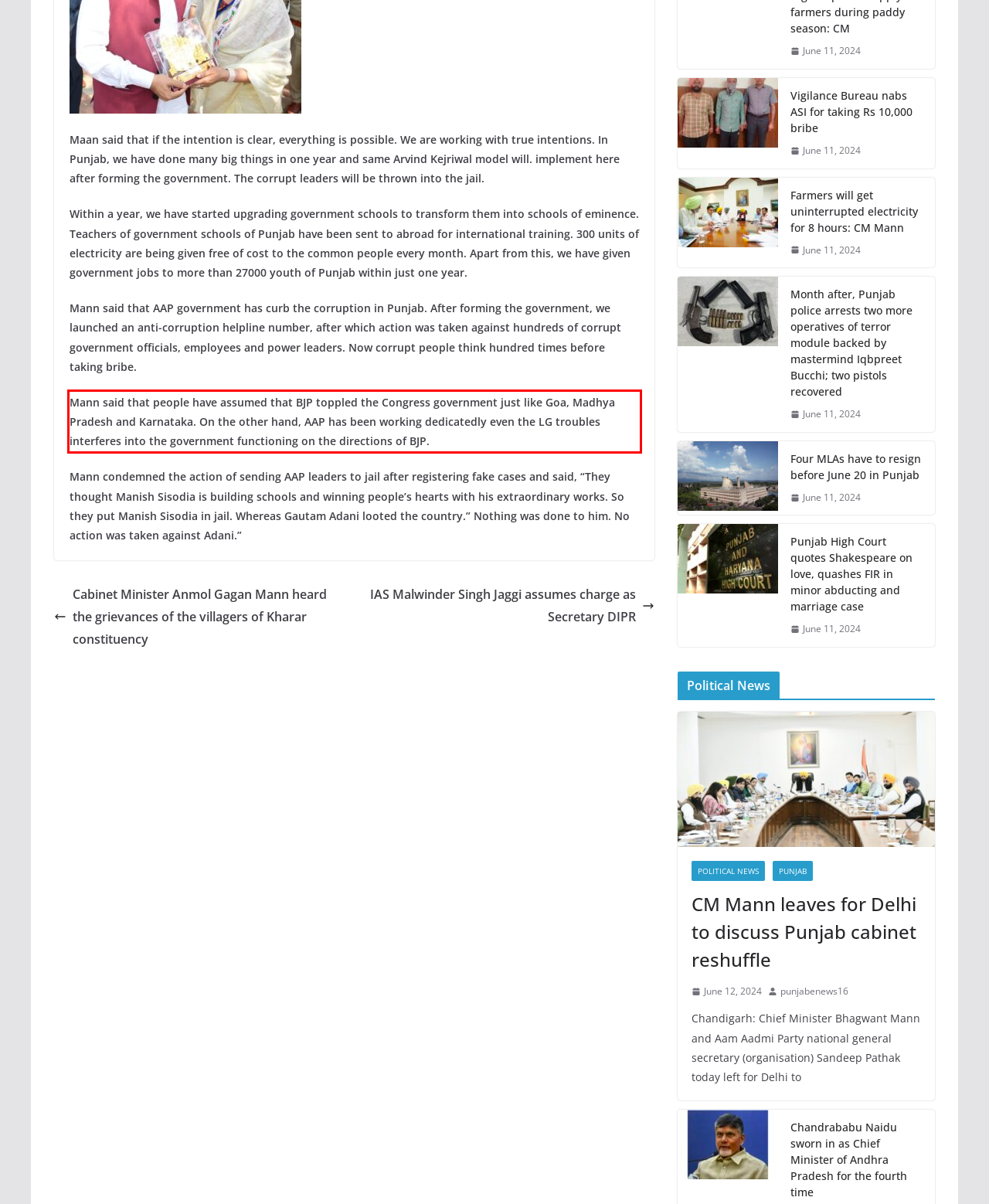Within the screenshot of the webpage, there is a red rectangle. Please recognize and generate the text content inside this red bounding box.

Mann said that people have assumed that BJP toppled the Congress government just like Goa, Madhya Pradesh and Karnataka. On the other hand, AAP has been working dedicatedly even the LG troubles interferes into the government functioning on the directions of BJP.